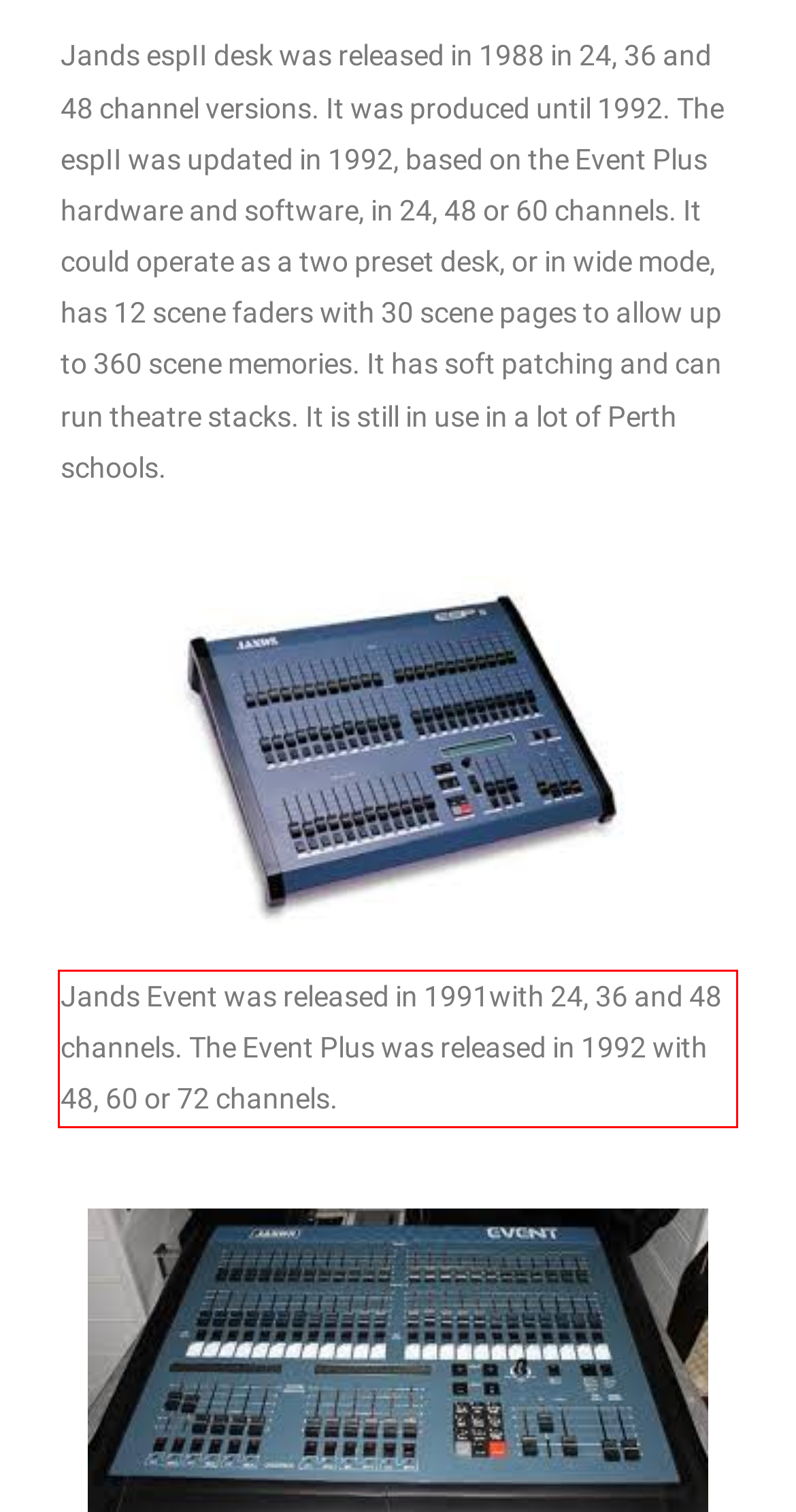Given a webpage screenshot, locate the red bounding box and extract the text content found inside it.

Jands Event was released in 1991with 24, 36 and 48 channels. The Event Plus was released in 1992 with 48, 60 or 72 channels.